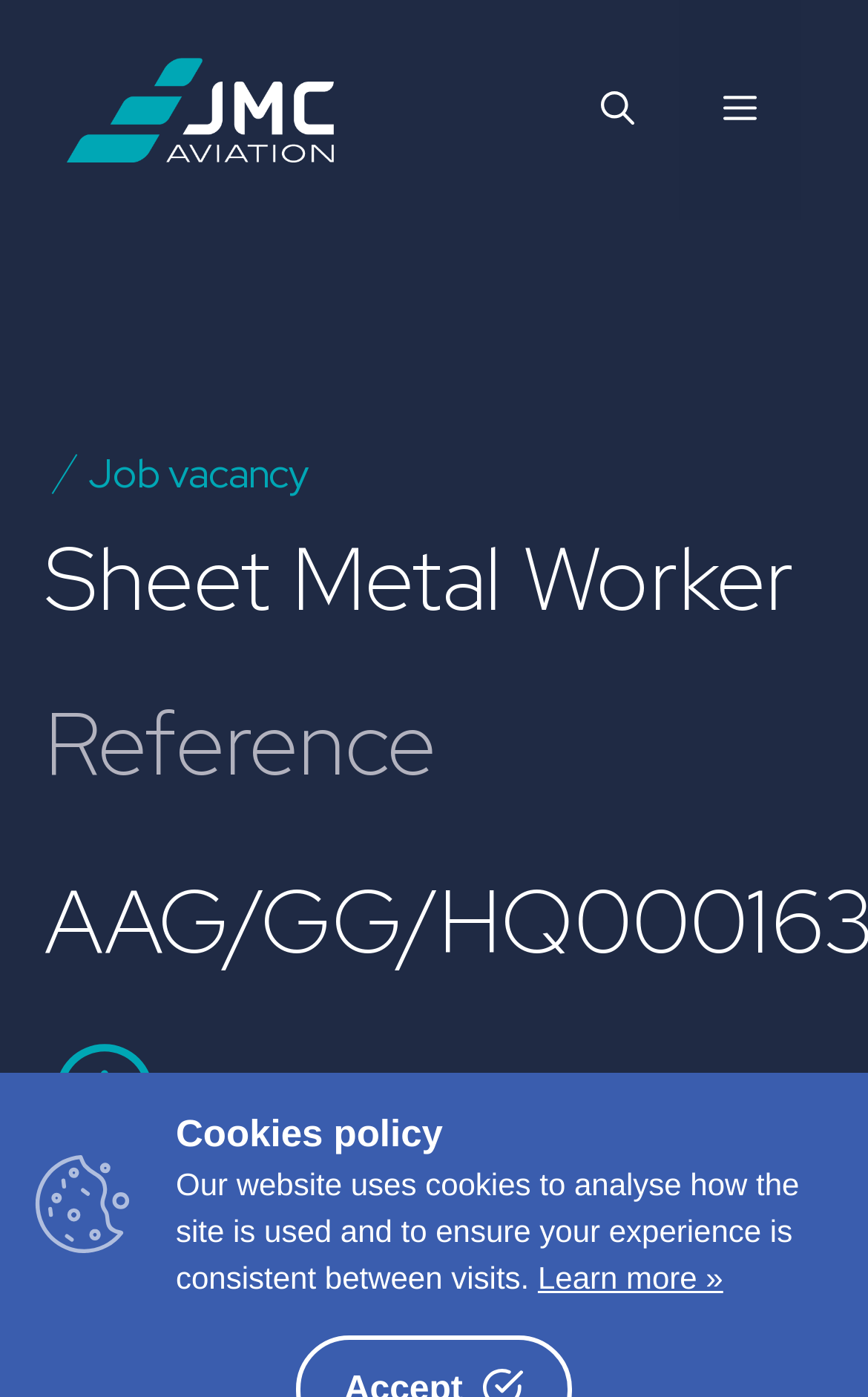What is the reference number for the job?
Carefully analyze the image and provide a thorough answer to the question.

I found a StaticText element 'Reference' but it does not provide a specific reference number for the job, so I cannot determine the reference number.